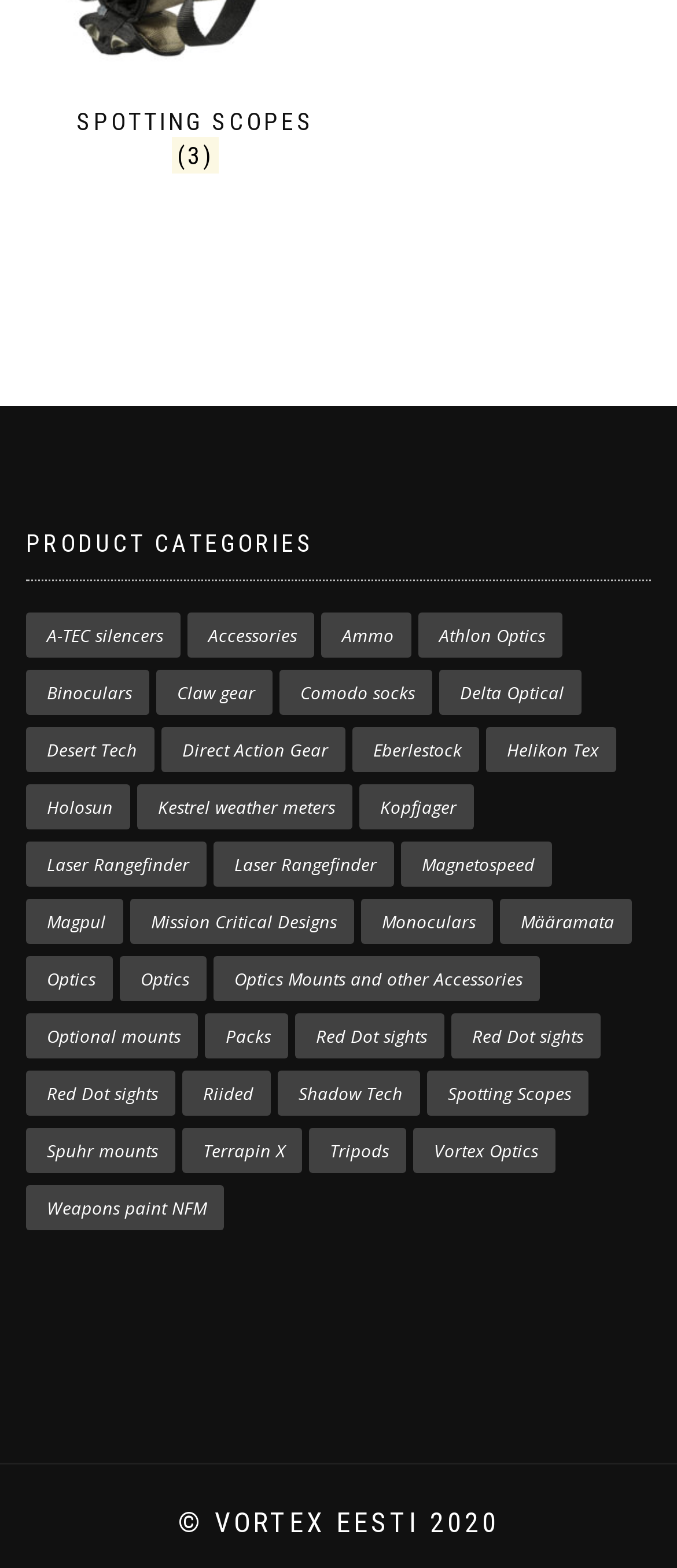Identify the bounding box coordinates of the region that should be clicked to execute the following instruction: "Check out Spotting Scopes".

[0.631, 0.683, 0.869, 0.711]